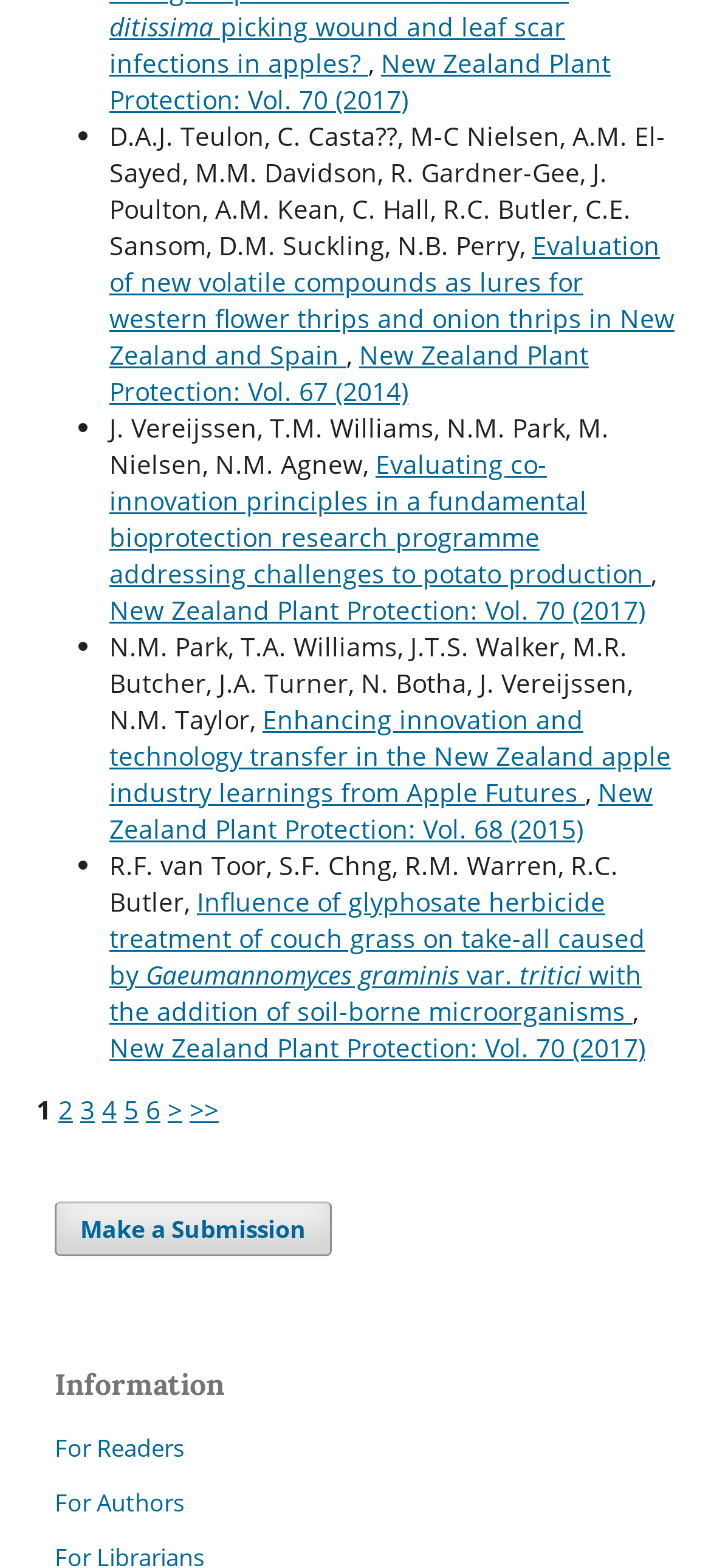What are the two categories of information provided?
Answer briefly with a single word or phrase based on the image.

For Readers and For Authors